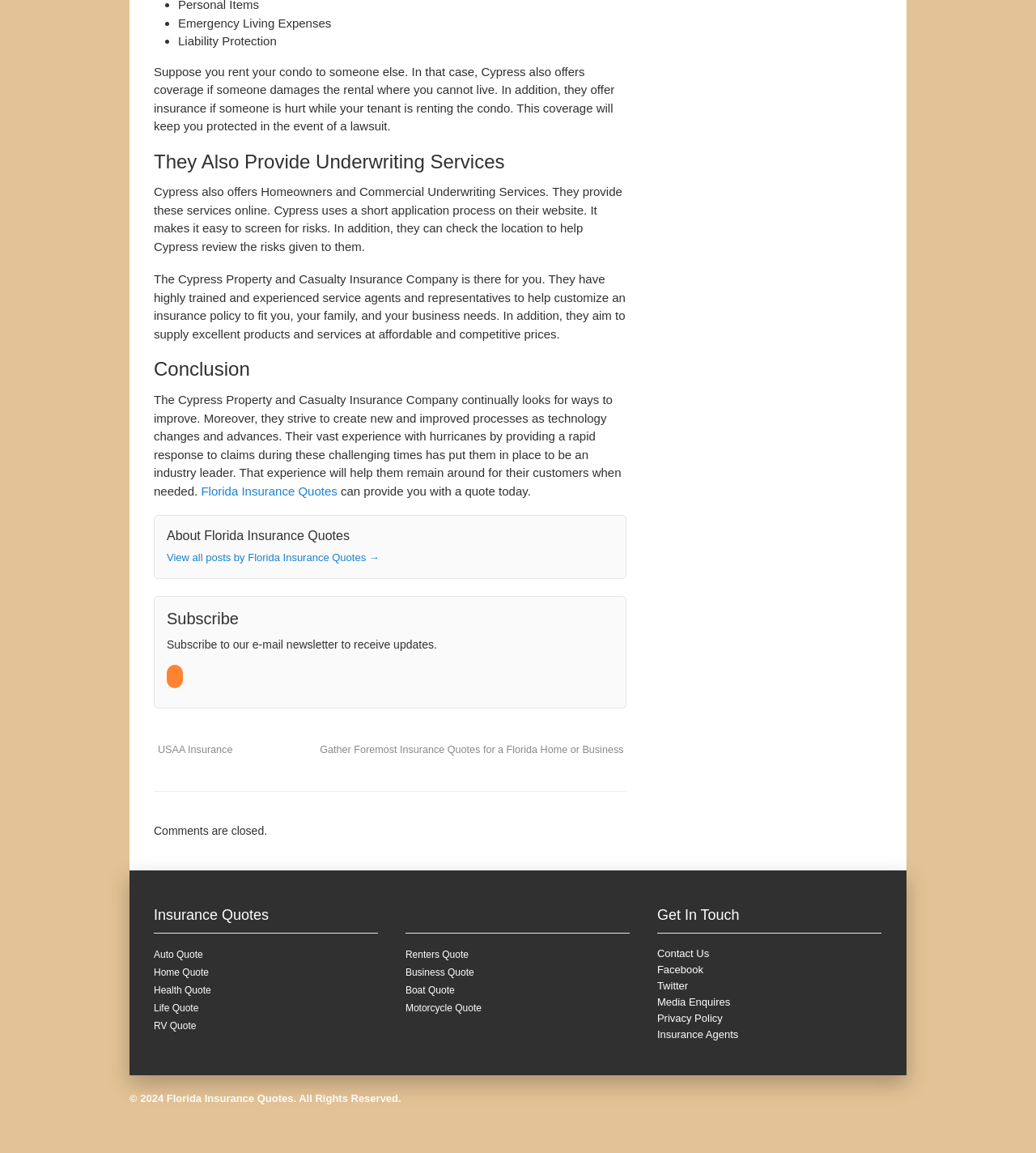Please specify the bounding box coordinates of the region to click in order to perform the following instruction: "Contact Us".

[0.634, 0.821, 0.685, 0.832]